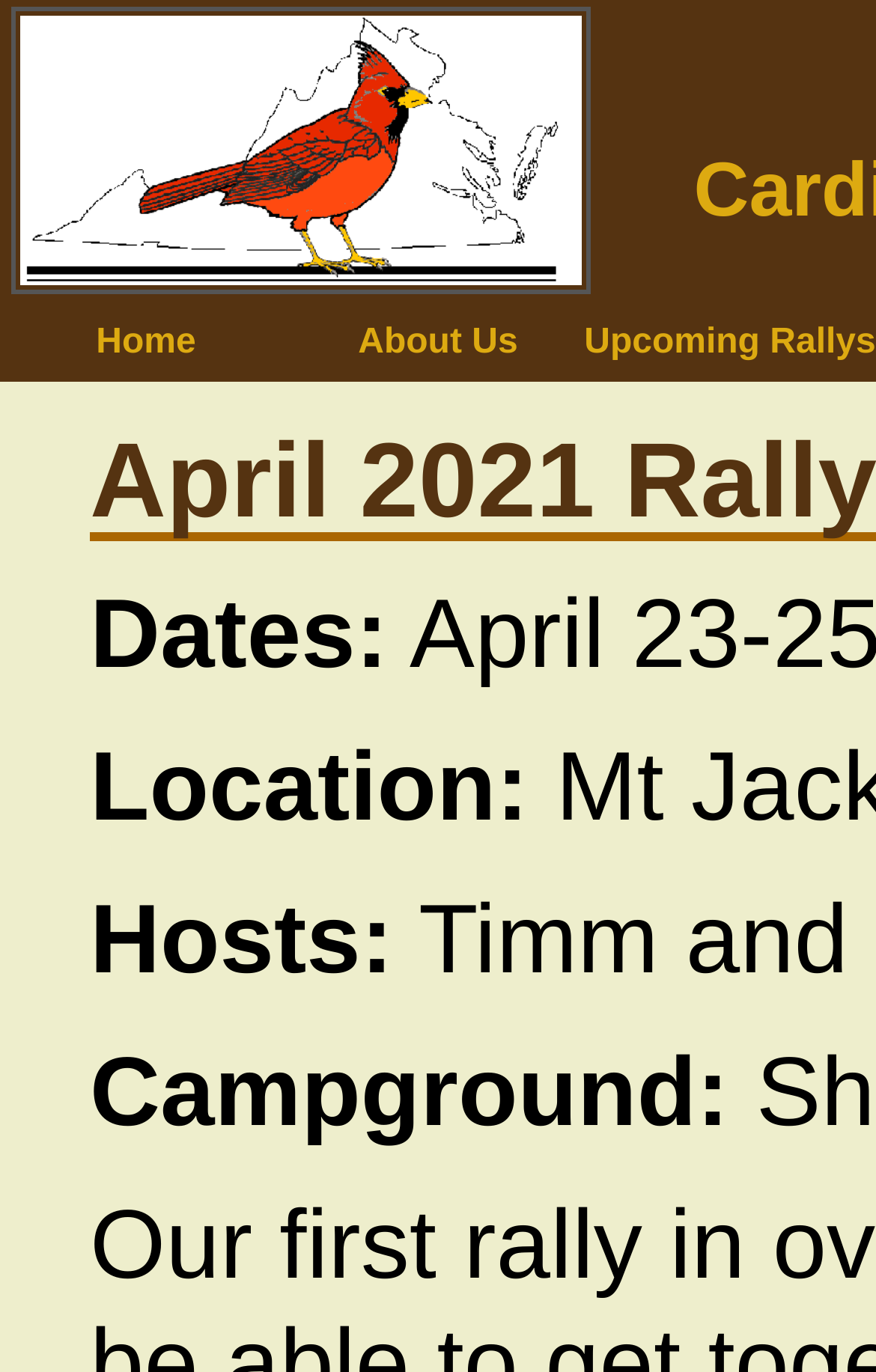Please answer the following question using a single word or phrase: 
What is the name of the image on the top?

Cardinal Image